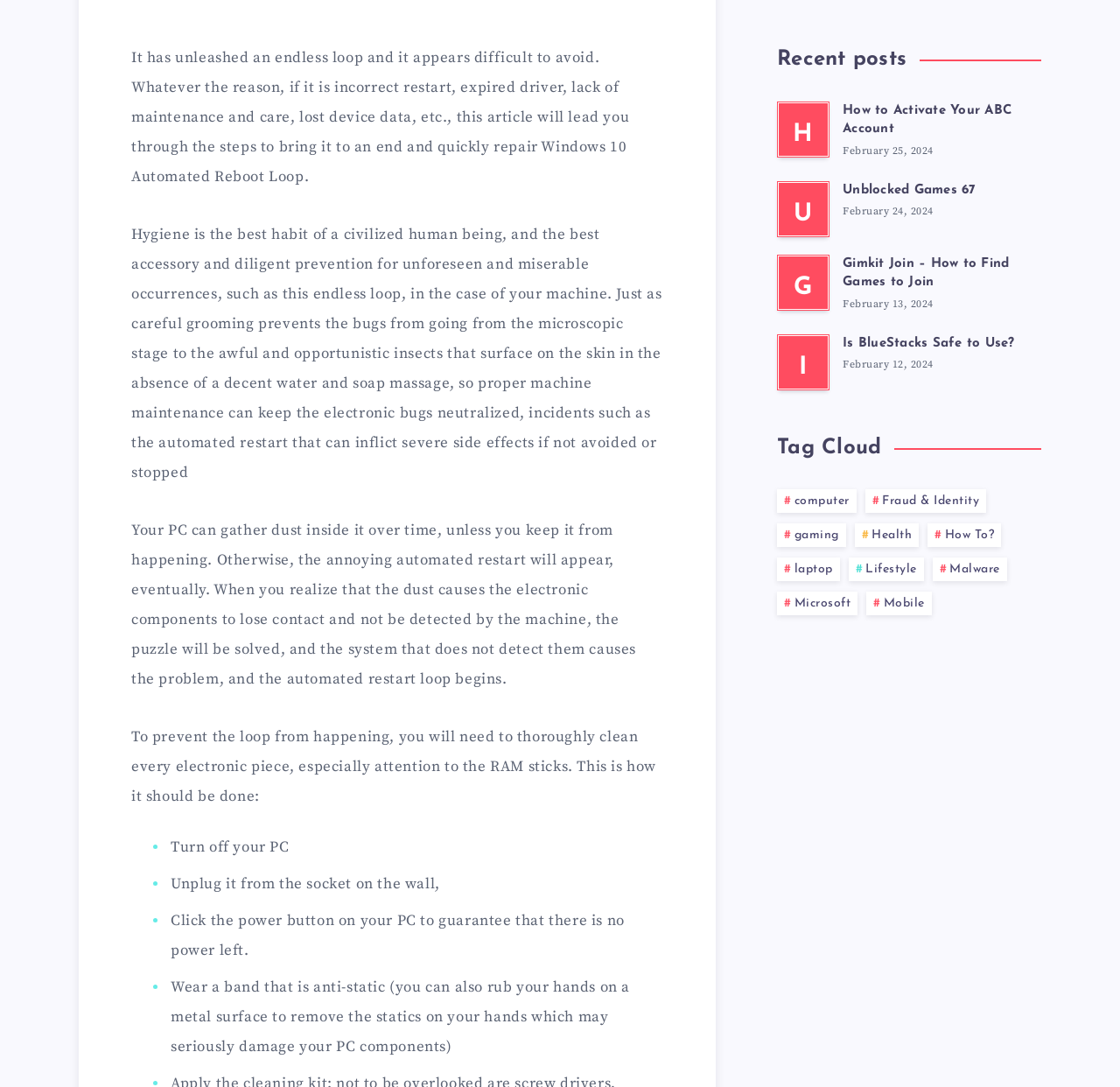Please give a succinct answer using a single word or phrase:
What is the recommended action before cleaning the PC?

Turn off the PC and unplug it